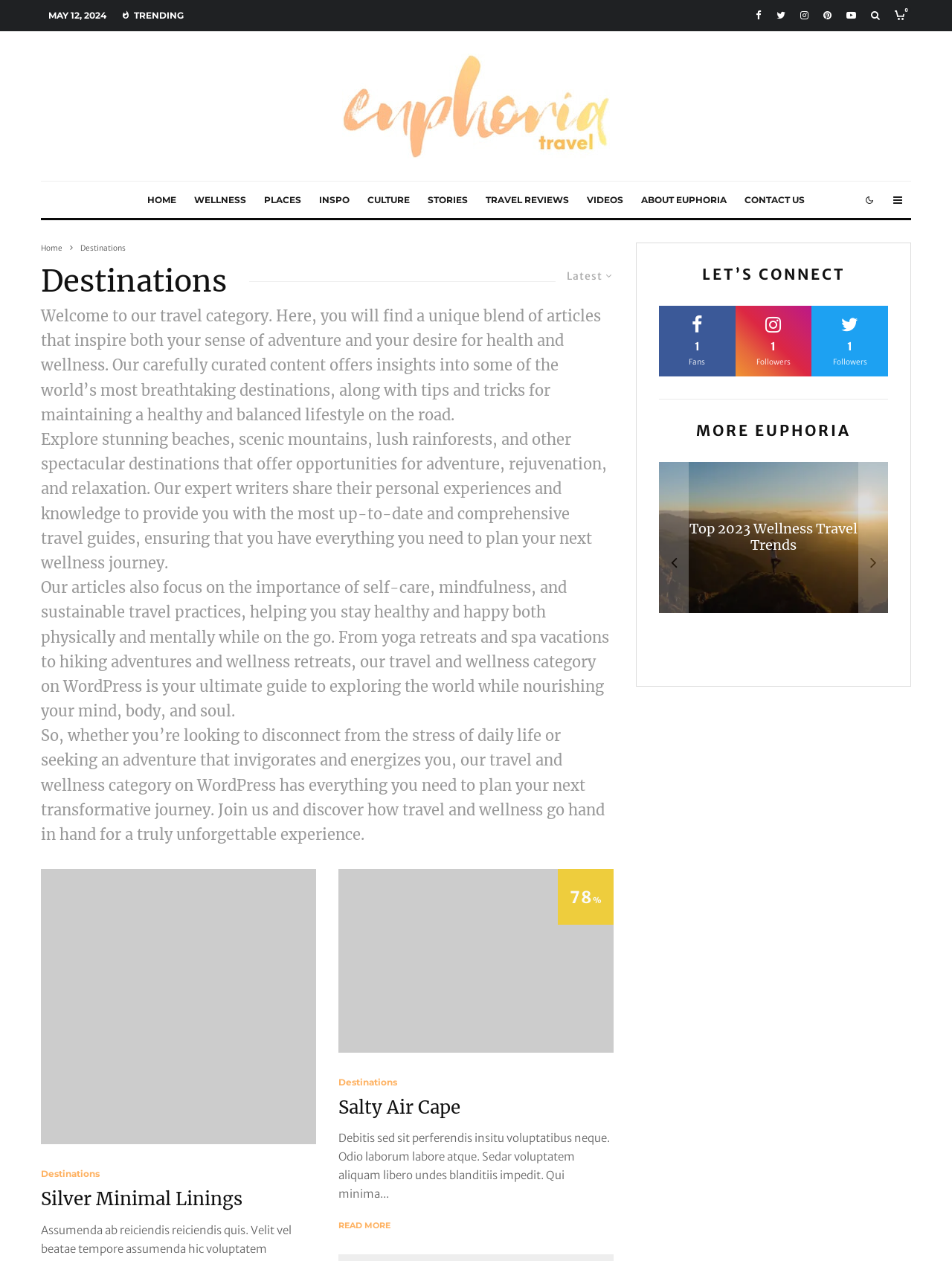How many ways can you connect with Euphoria?
Kindly give a detailed and elaborate answer to the question.

I looked at the 'LET'S CONNECT' section and found three ways to connect with Euphoria, which are 'LIKE', 'FOLLOW', and another unknown icon.